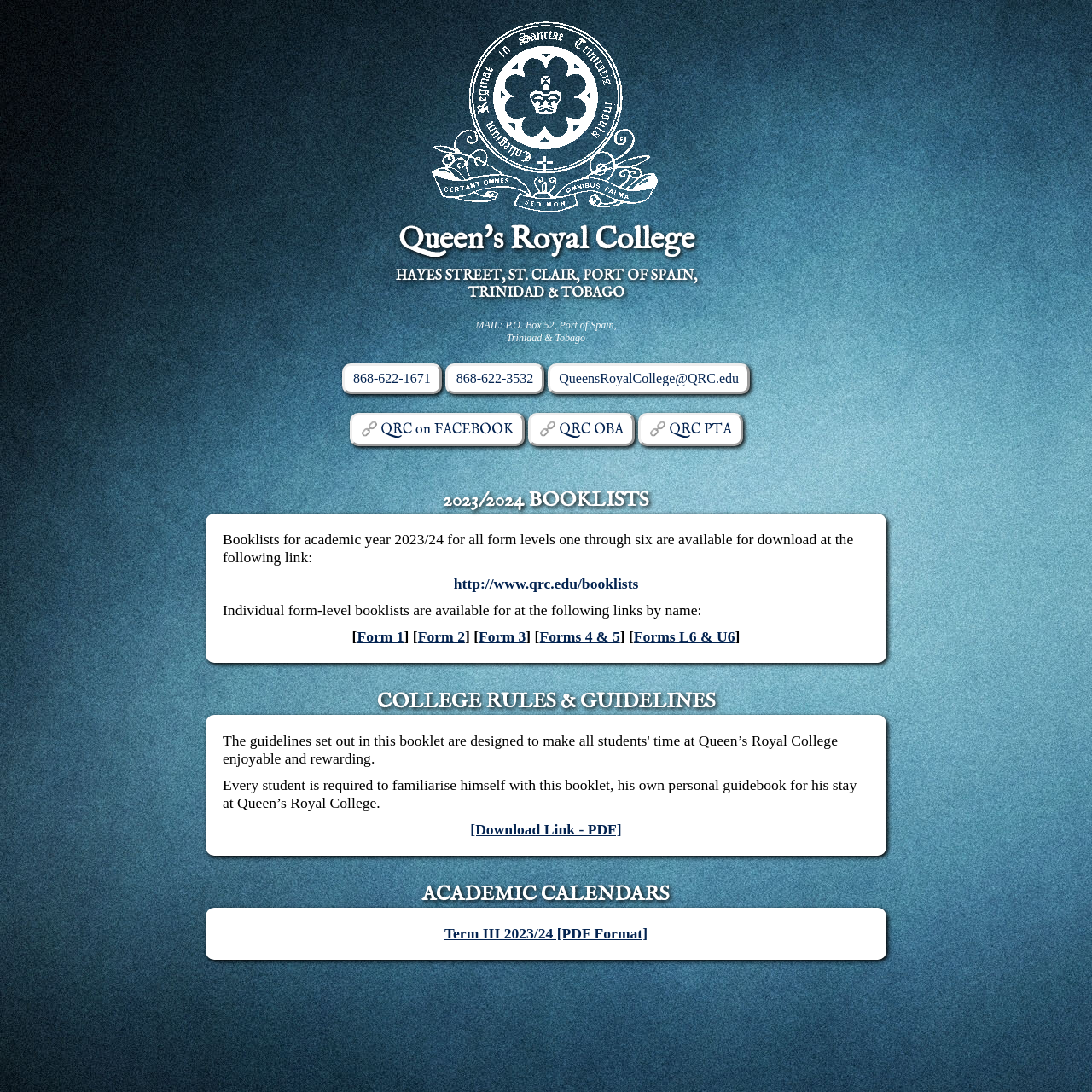Specify the bounding box coordinates for the region that must be clicked to perform the given instruction: "View contact information".

[0.313, 0.333, 0.404, 0.361]